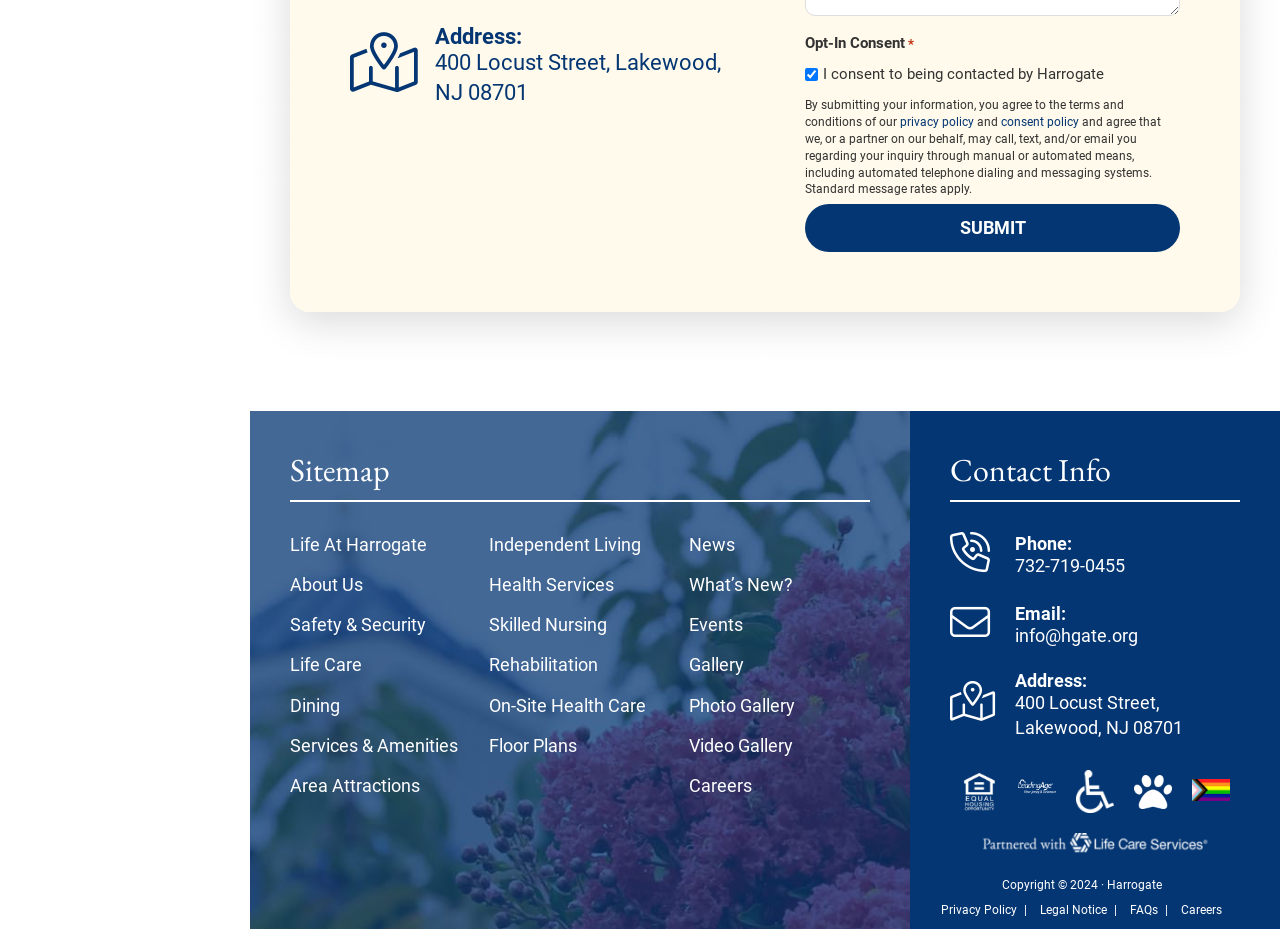Please identify the bounding box coordinates of the area that needs to be clicked to fulfill the following instruction: "Contact us by phone."

[0.742, 0.573, 0.969, 0.626]